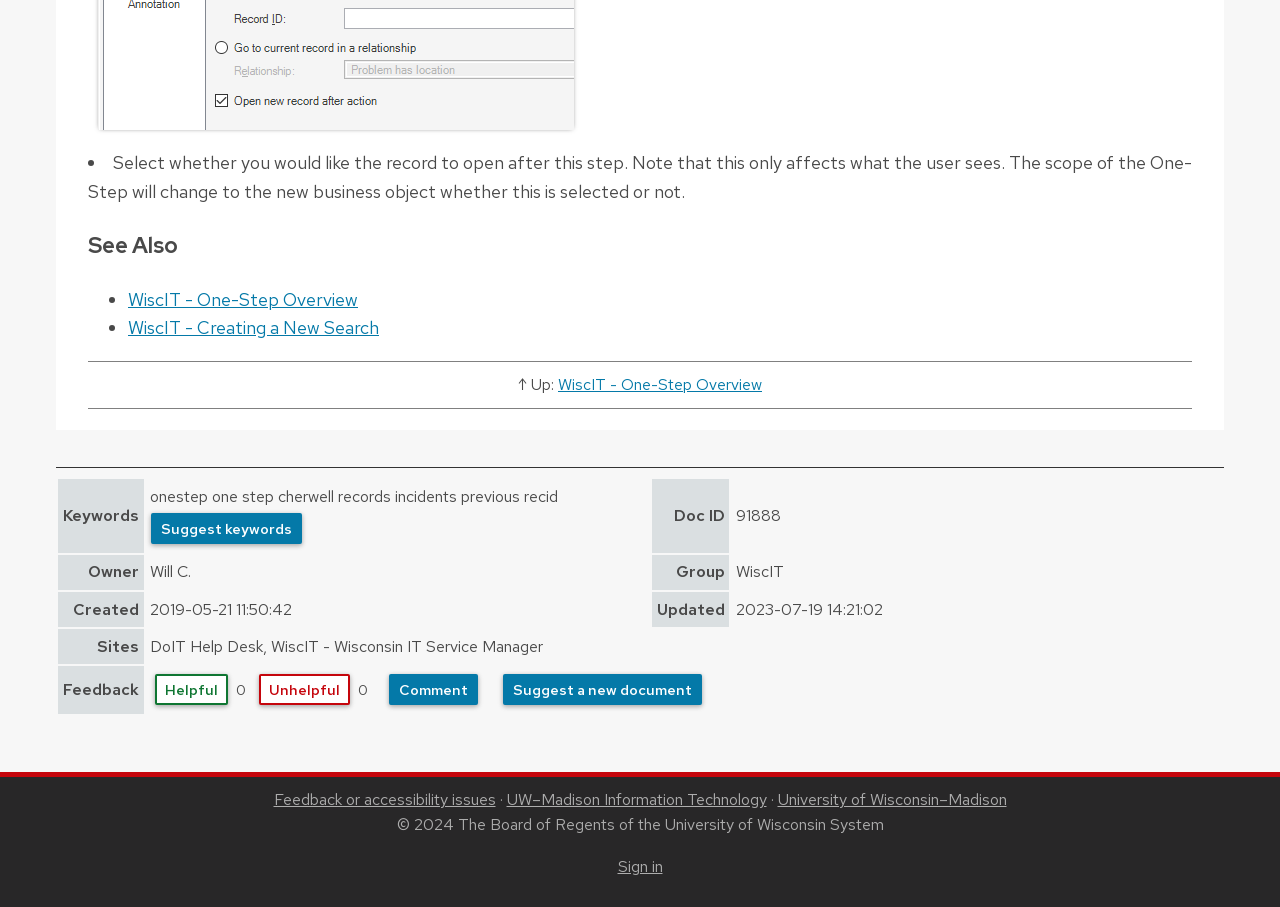Please identify the bounding box coordinates of the element that needs to be clicked to execute the following command: "Click the 'Sign in' link". Provide the bounding box using four float numbers between 0 and 1, formatted as [left, top, right, bottom].

[0.482, 0.944, 0.518, 0.967]